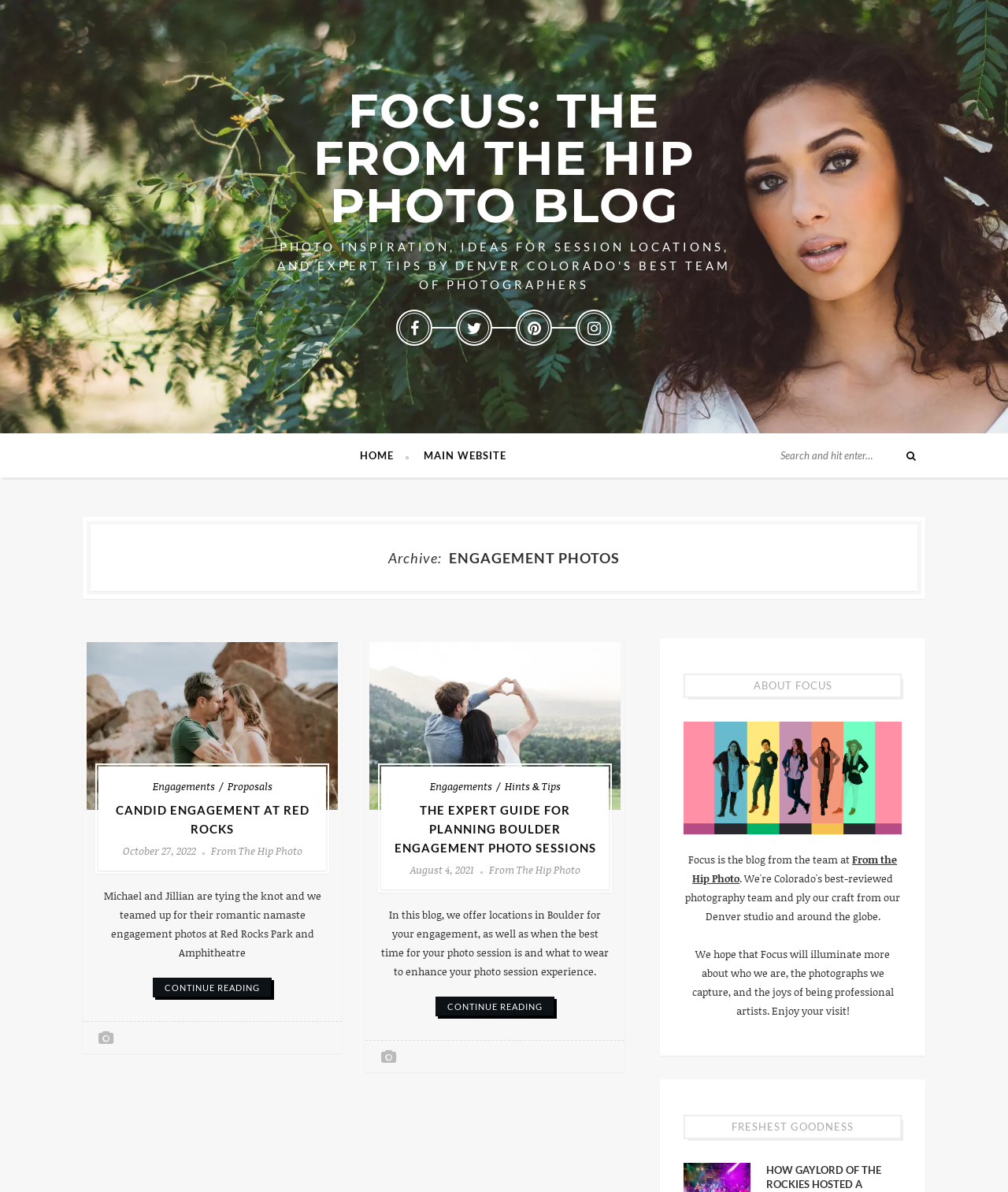Produce an extensive caption that describes everything on the webpage.

This webpage is a blog archive for engagement photos, featuring articles and tips from a team of photographers in Denver, Colorado. At the top, there is a navigation menu with links to "HOME" and "MAIN WEBSITE" on the left, and a search bar on the right. Below the navigation menu, there is a heading that reads "Archive: ENGAGEMENT PHOTOS".

The main content of the page is divided into two columns. The left column features two articles, each with a heading, a brief summary, and a "CONTINUE READING" link. The first article is about a candid engagement photo session at Red Rocks Park and Amphitheatre, while the second article is a guide for planning Boulder engagement photo sessions. Each article also includes the date it was published and a link to the author, "From The Hip Photo".

The right column features a section about the blog, "Focus", with a heading, an image, and a brief description. There is also a section titled "FRESHEST GOODNESS" at the bottom of the page, although it does not contain any content.

Throughout the page, there are several social media links, represented by icons, located near the top of the page.